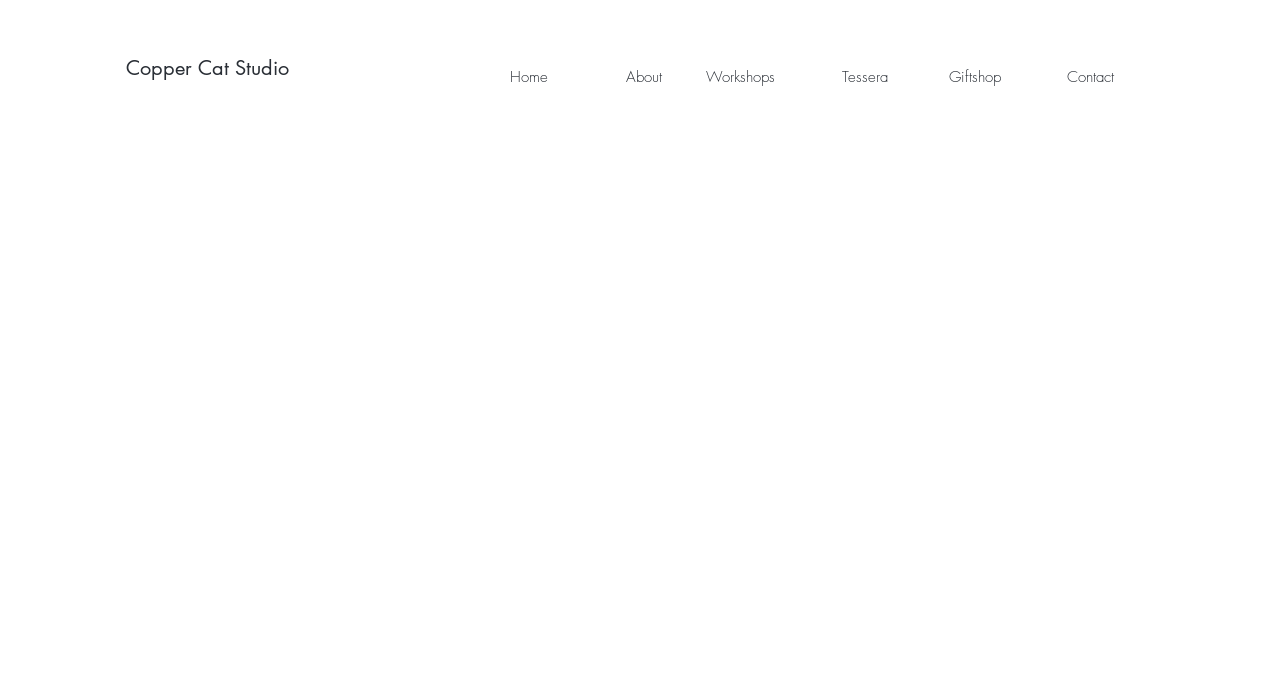Answer this question using a single word or a brief phrase:
What is the position of the 'About' link?

Second from the left